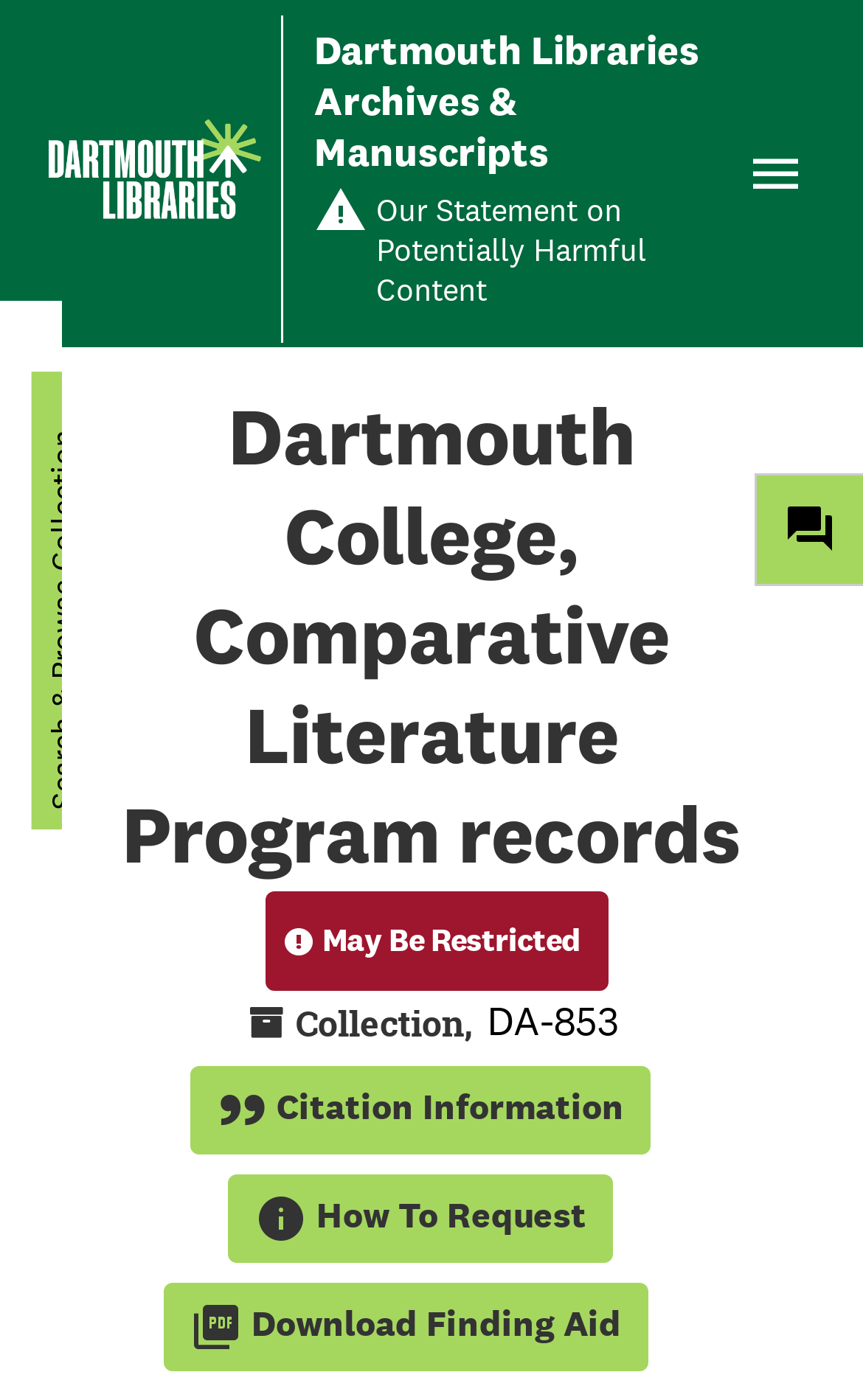Identify the bounding box coordinates of the specific part of the webpage to click to complete this instruction: "Request the collection".

[0.264, 0.838, 0.71, 0.901]